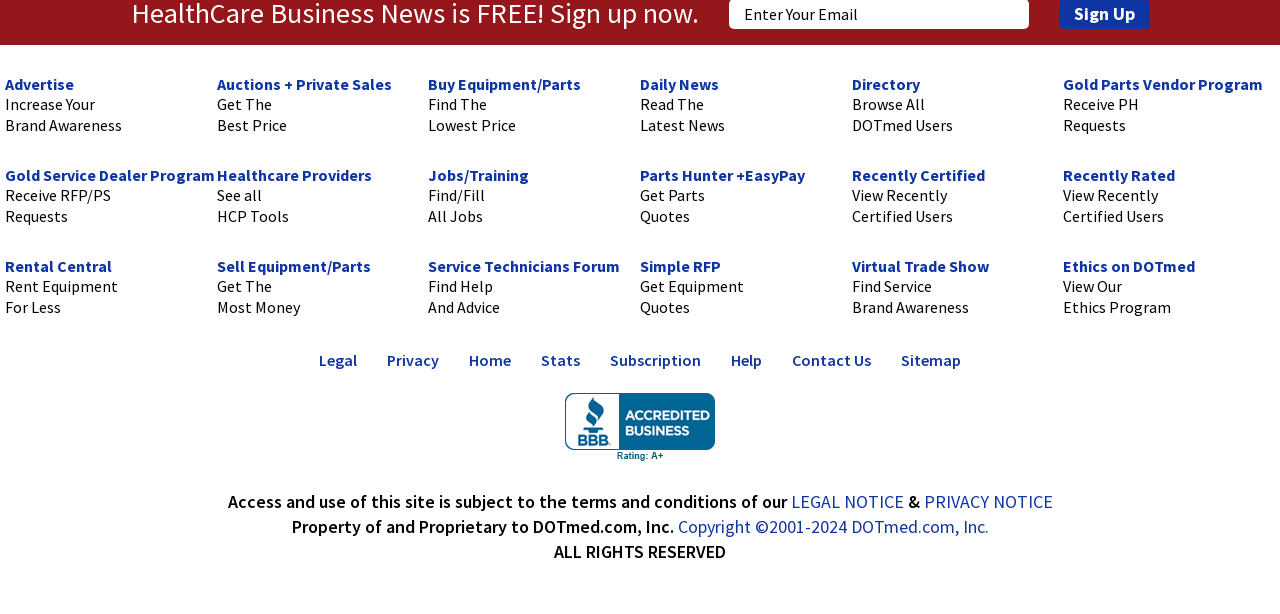Please find the bounding box coordinates of the element that needs to be clicked to perform the following instruction: "View Our Ethics Program". The bounding box coordinates should be four float numbers between 0 and 1, represented as [left, top, right, bottom].

[0.831, 0.45, 0.915, 0.516]